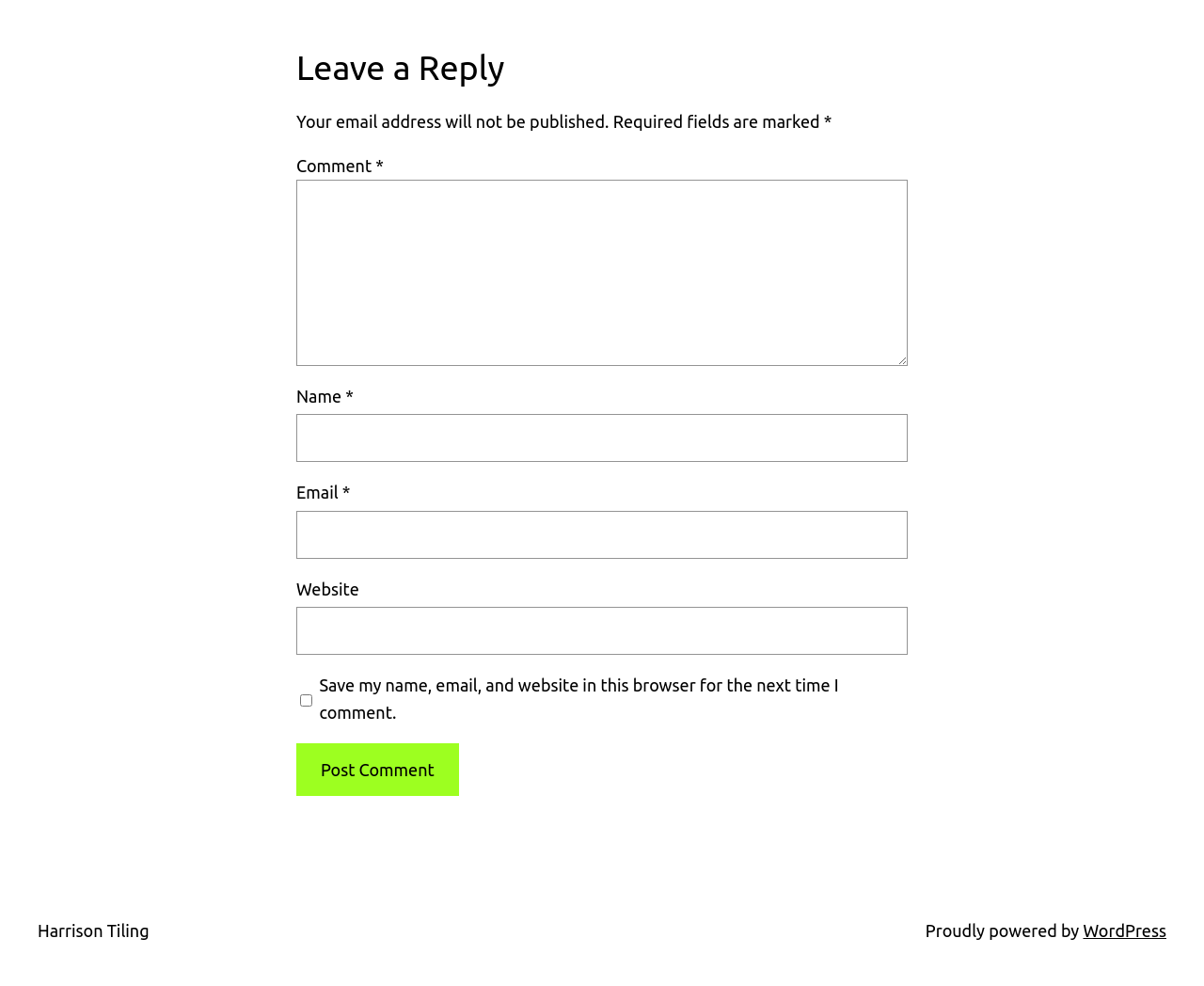Answer the question with a brief word or phrase:
What is the website powered by?

WordPress